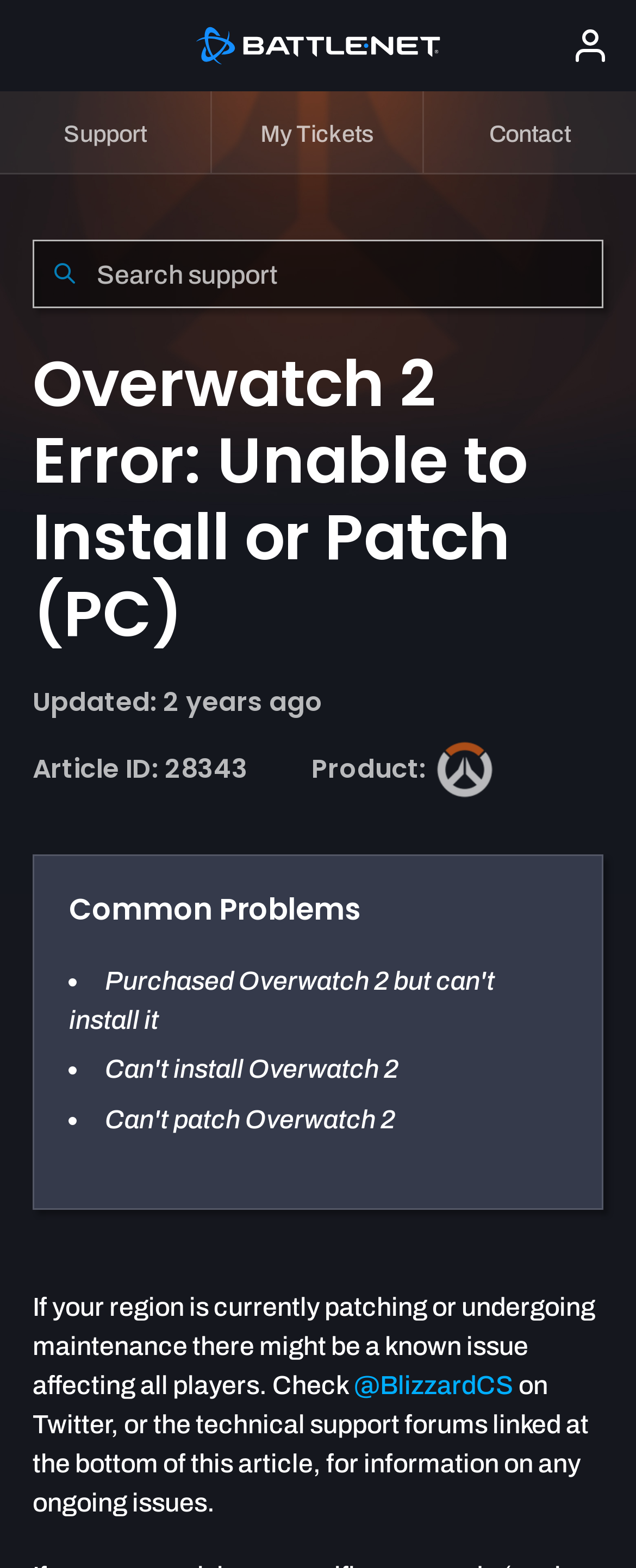Create an elaborate caption that covers all aspects of the webpage.

The webpage is a support page for Overwatch 2, specifically focused on troubleshooting problems with installation or patching of the game on PC. 

At the top of the page, there is a horizontal menubar with two menu items: "Battle.net" and "More". The "Battle.net" menu item has an image associated with it, and the "More" menu item has a button and an image. 

Below the menubar, there are three links: "Support", "My Tickets", and "Contact". 

To the right of these links, there is a search bar with a submit button and a text box to input search queries. 

The main content of the page starts with a heading that reads "Overwatch 2 Error: Unable to Install or Patch (PC)". Below this heading, there is some metadata about the article, including the date it was updated and its article ID. 

Further down, there is a section that lists the product, Overwatch 2, with an associated image. 

The next section is titled "Common Problems" and has three list markers, indicating that there are three common problems listed. 

Below this section, there is a paragraph of text that explains that if the player's region is currently patching or undergoing maintenance, there might be a known issue affecting all players. The text suggests checking the BlizzardCS Twitter account or the technical support forums for information on any ongoing issues.